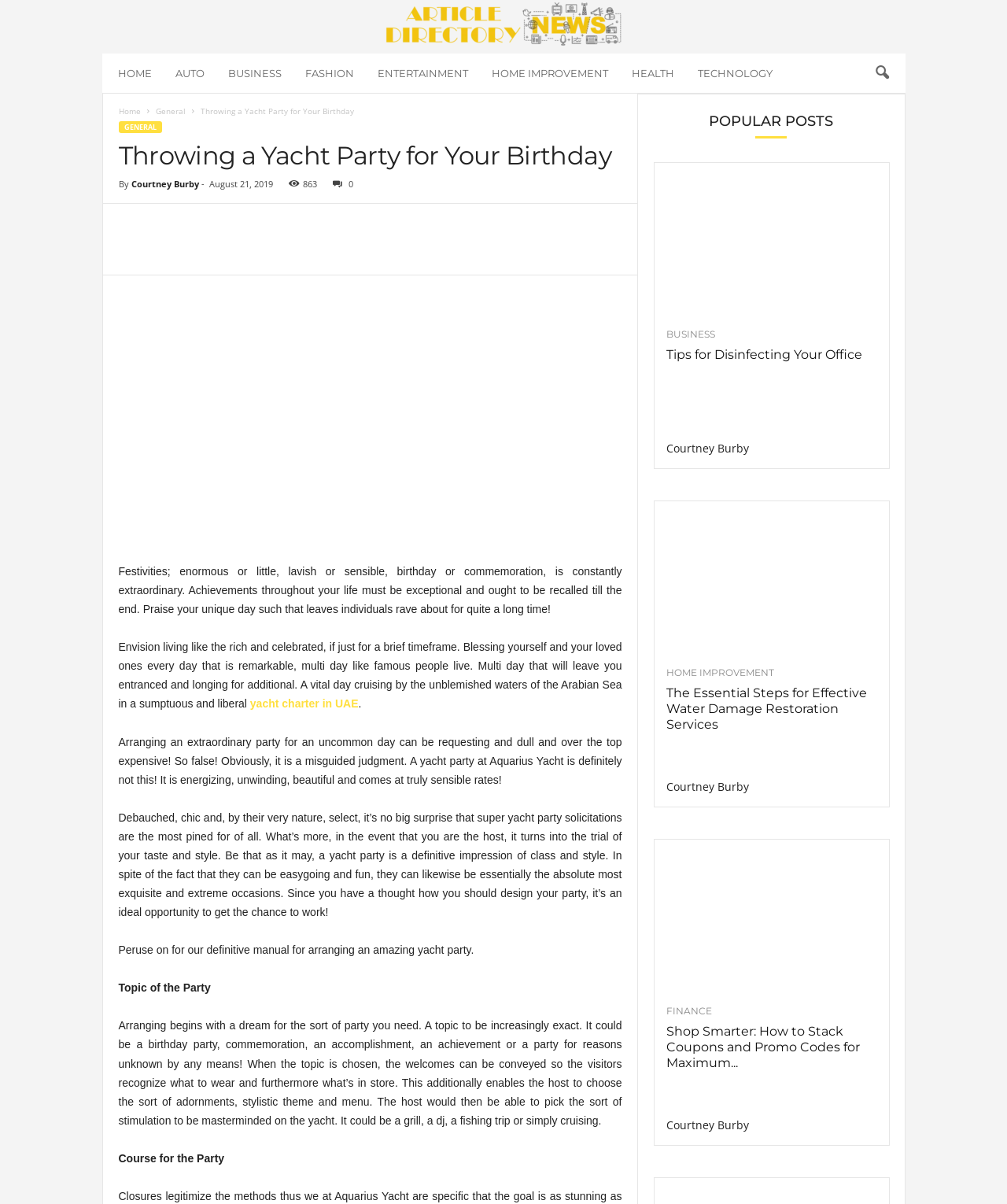Please determine the bounding box coordinates of the section I need to click to accomplish this instruction: "Click on the 'HOME' link".

[0.105, 0.044, 0.162, 0.077]